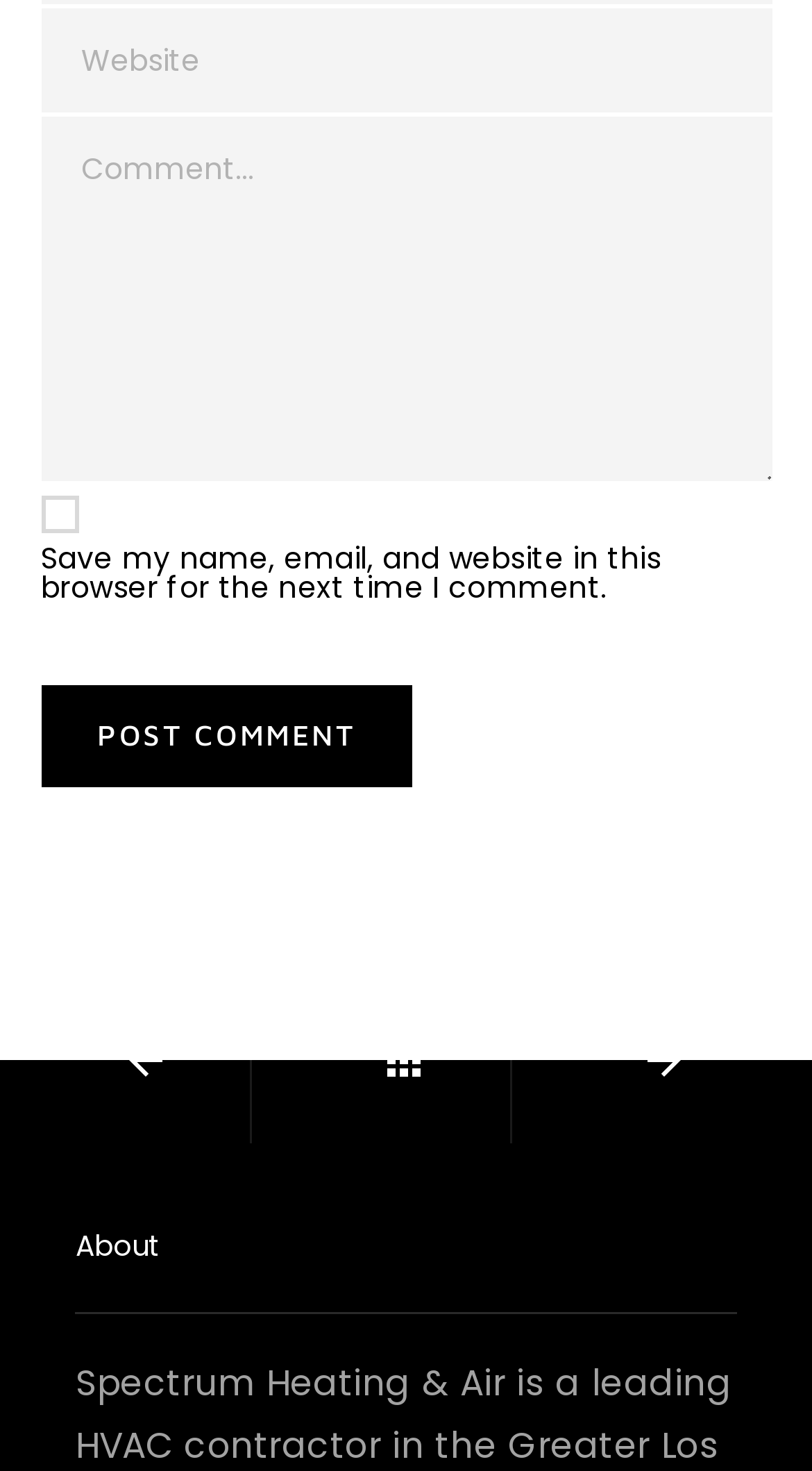Please provide a comprehensive response to the question based on the details in the image: Is the 'Post comment' button enabled?

The 'Post comment' button does not have any indication of being disabled, such as a 'disabled' attribute or a grayed-out appearance, so it can be assumed to be enabled.